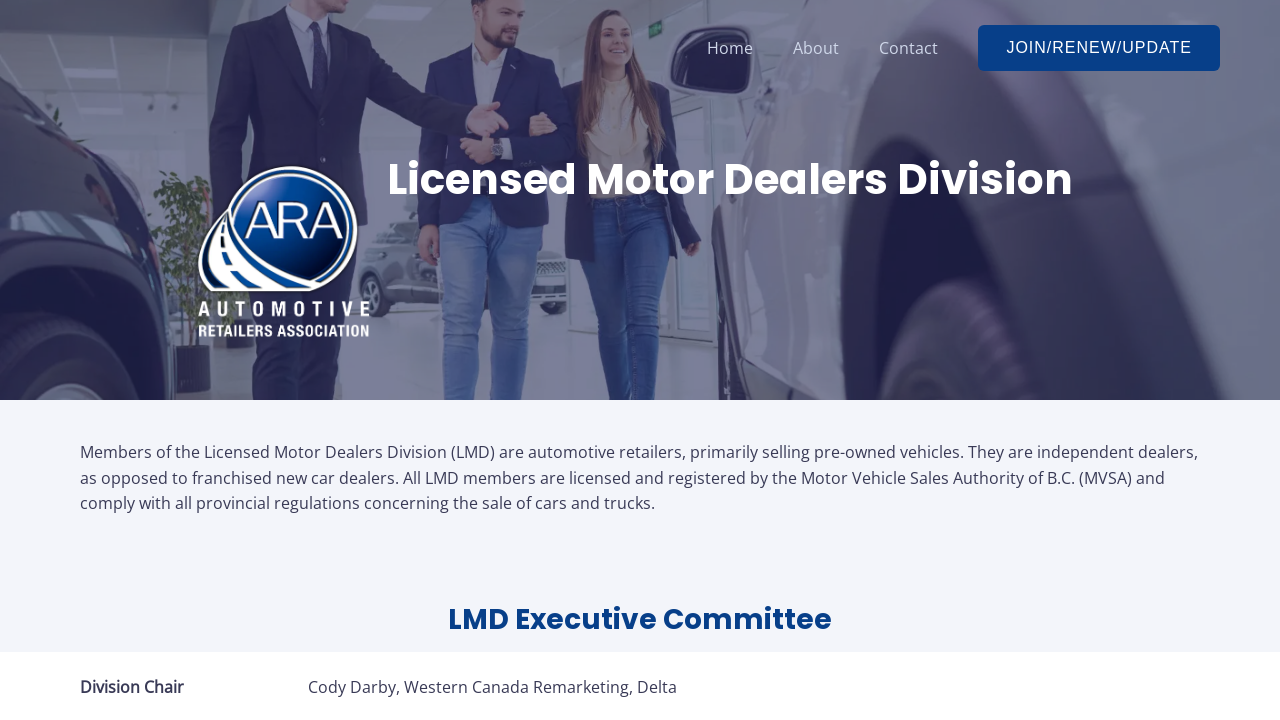Describe all significant elements and features of the webpage.

The webpage is about the Licensed Motor Dealers Division, which is a part of the Automotive Retailers Association. At the top of the page, there is a navigation menu with four links: "Home", "About", "Contact", and "JOIN/RENEW/UPDATE". The "JOIN/RENEW/UPDATE" link has a dropdown menu with two options.

Below the navigation menu, there is a heading that reads "Licensed Motor Dealers Division". This is followed by a paragraph of text that describes the division, stating that its members are automotive retailers who primarily sell pre-owned vehicles and are independent dealers, not franchised new car dealers. The text also mentions that all members are licensed and registered by the Motor Vehicle Sales Authority of B.C. and comply with provincial regulations.

Further down the page, there is another heading that reads "LMD Executive Committee". Below this, there are two lines of text, with the first line reading "Division Chair" and the second line listing the name and affiliation of the chair, Cody Darby from Western Canada Remarketing in Delta.